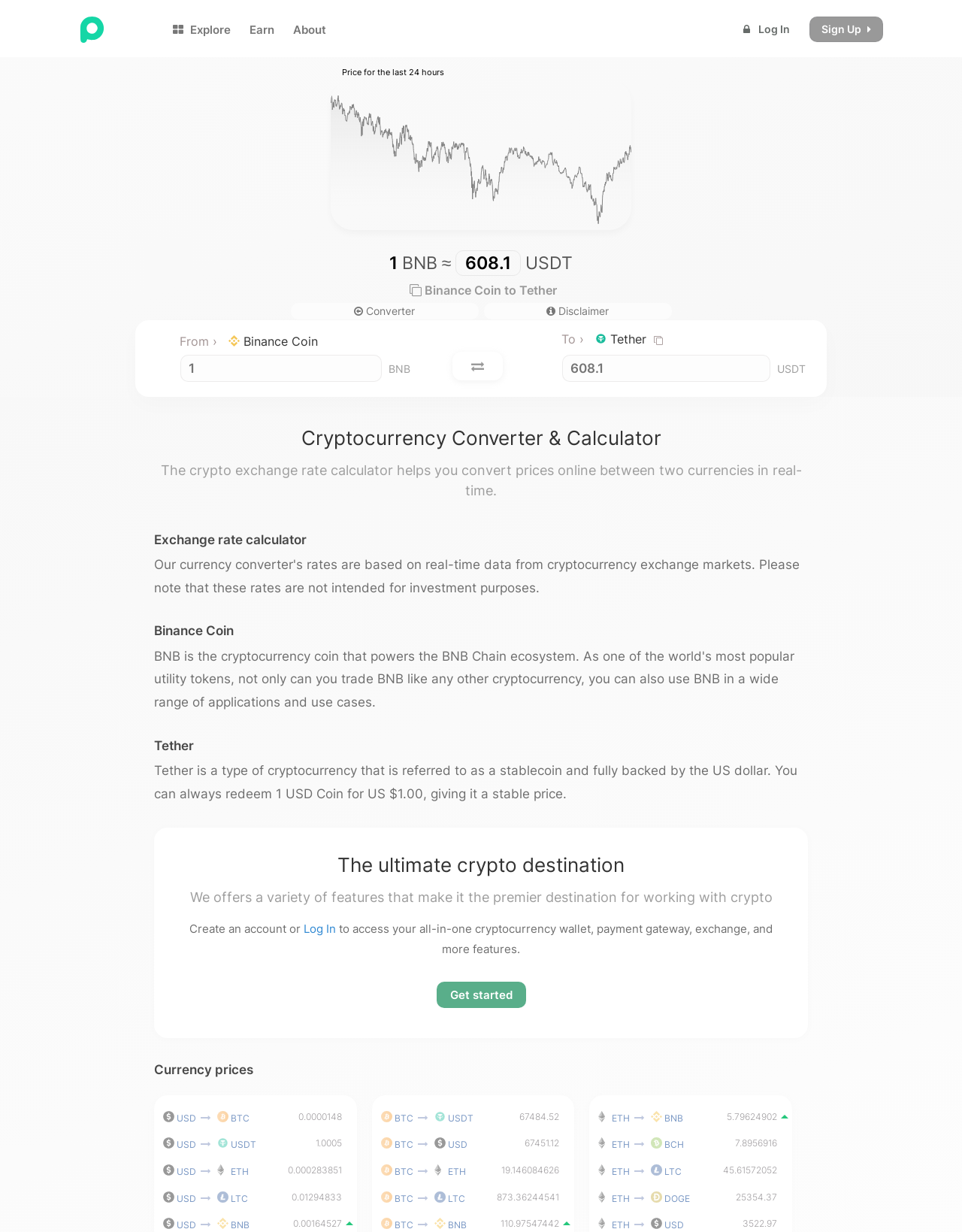Find the bounding box coordinates for the element that must be clicked to complete the instruction: "Click on the 'Sign Up' link". The coordinates should be four float numbers between 0 and 1, indicated as [left, top, right, bottom].

[0.841, 0.013, 0.918, 0.034]